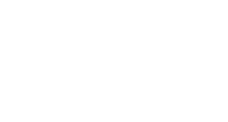What is the purpose of the Hill Country Photography Club?
Using the image as a reference, deliver a detailed and thorough answer to the question.

The Hill Country Photography Club aims to enhance the creative and technical skills of photographers in the Texas Hill Country, which is evident from the caption that mentions the organization encourages members to share and showcase their photographic works in upcoming meetings and events.